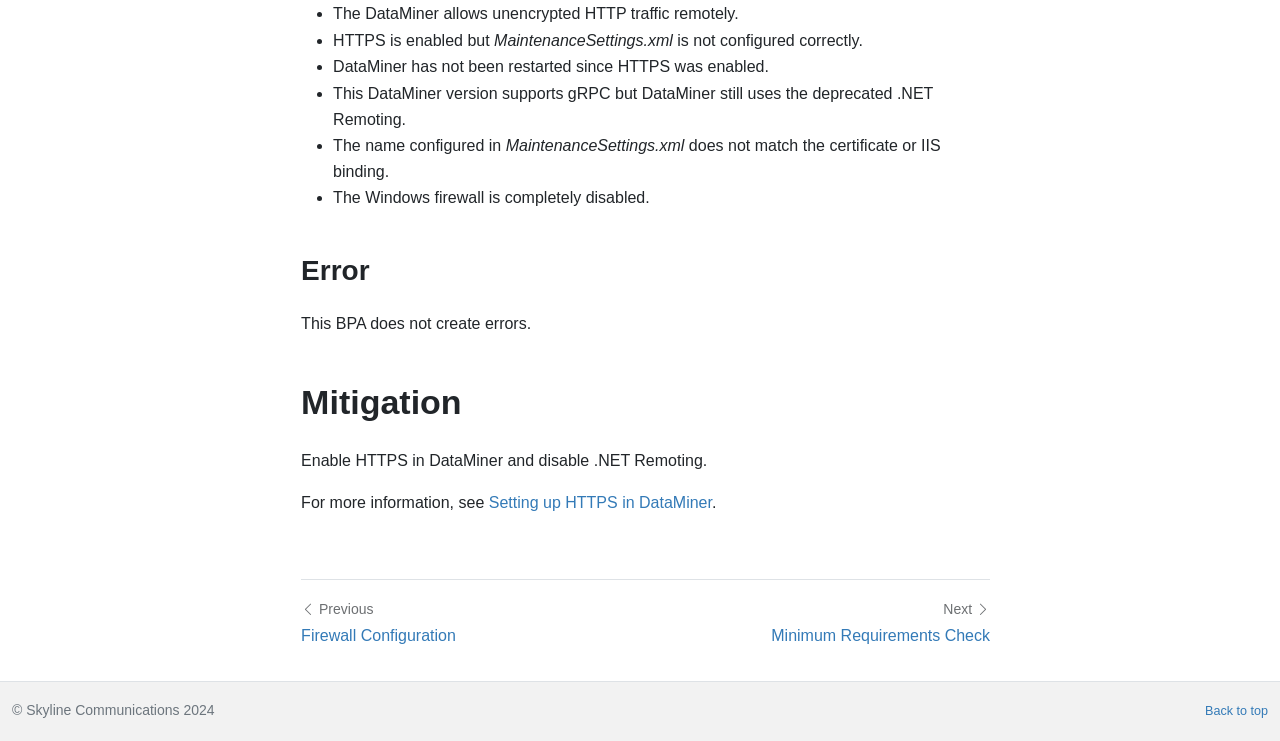Determine the bounding box coordinates of the UI element described below. Use the format (top-left x, top-left y, bottom-right x, bottom-right y) with floating point numbers between 0 and 1: Verify Cloud DxM Version

[0.052, 0.447, 0.198, 0.482]